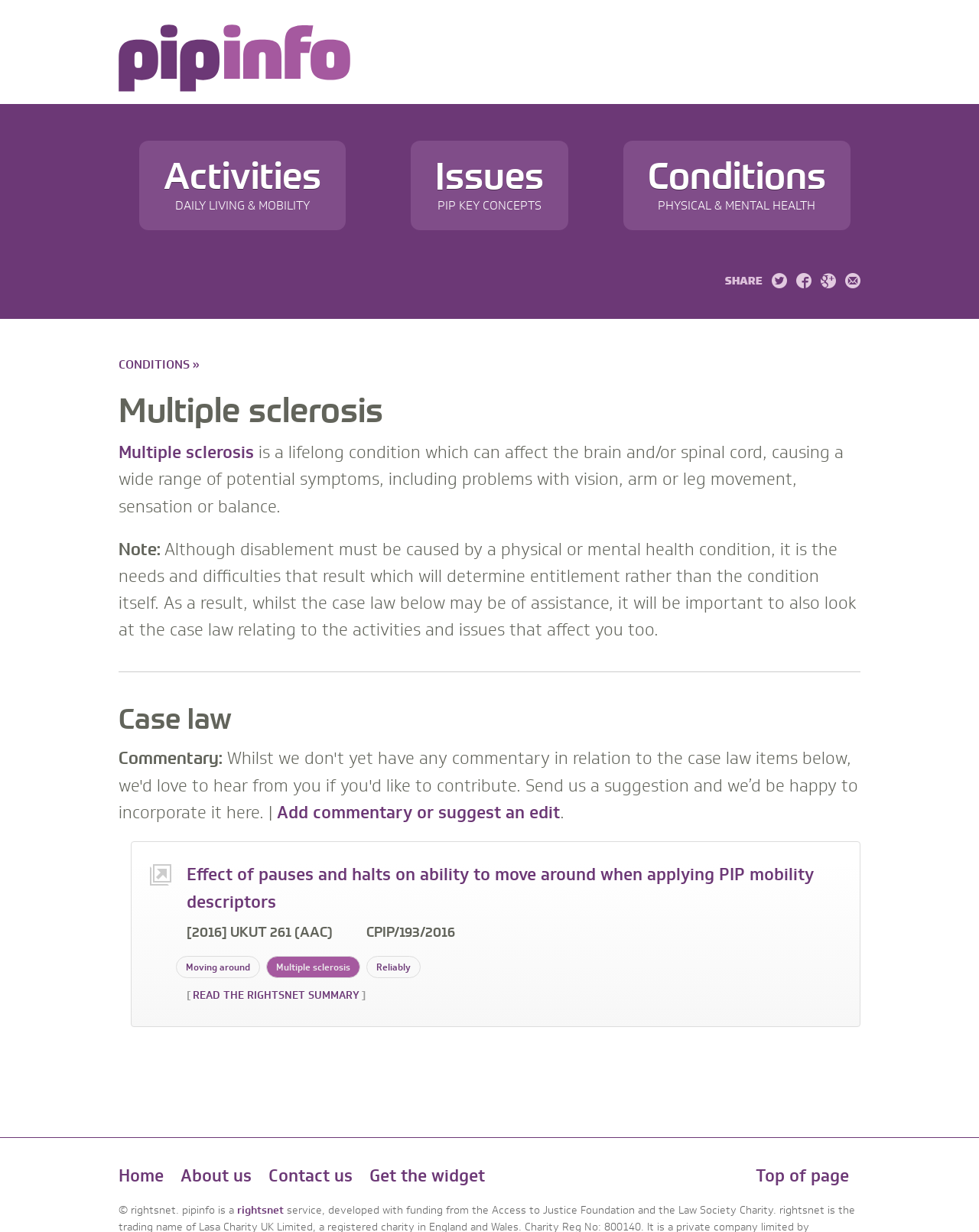Please locate the bounding box coordinates of the element that should be clicked to complete the given instruction: "Click on 'Top of page'".

[0.772, 0.943, 0.867, 0.965]